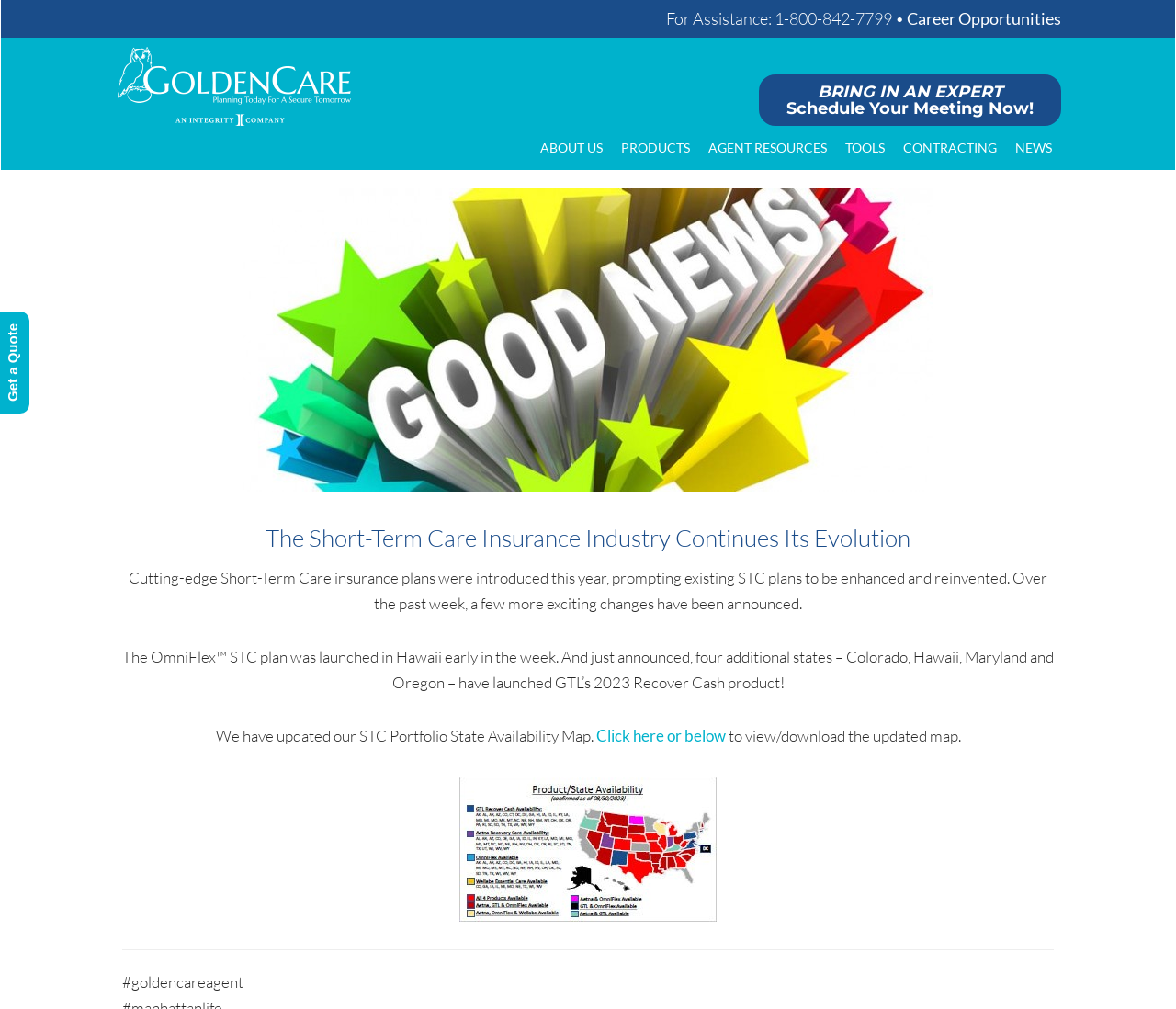How many additional states have launched GTL's 2023 Recover Cash product?
Using the visual information, respond with a single word or phrase.

Four